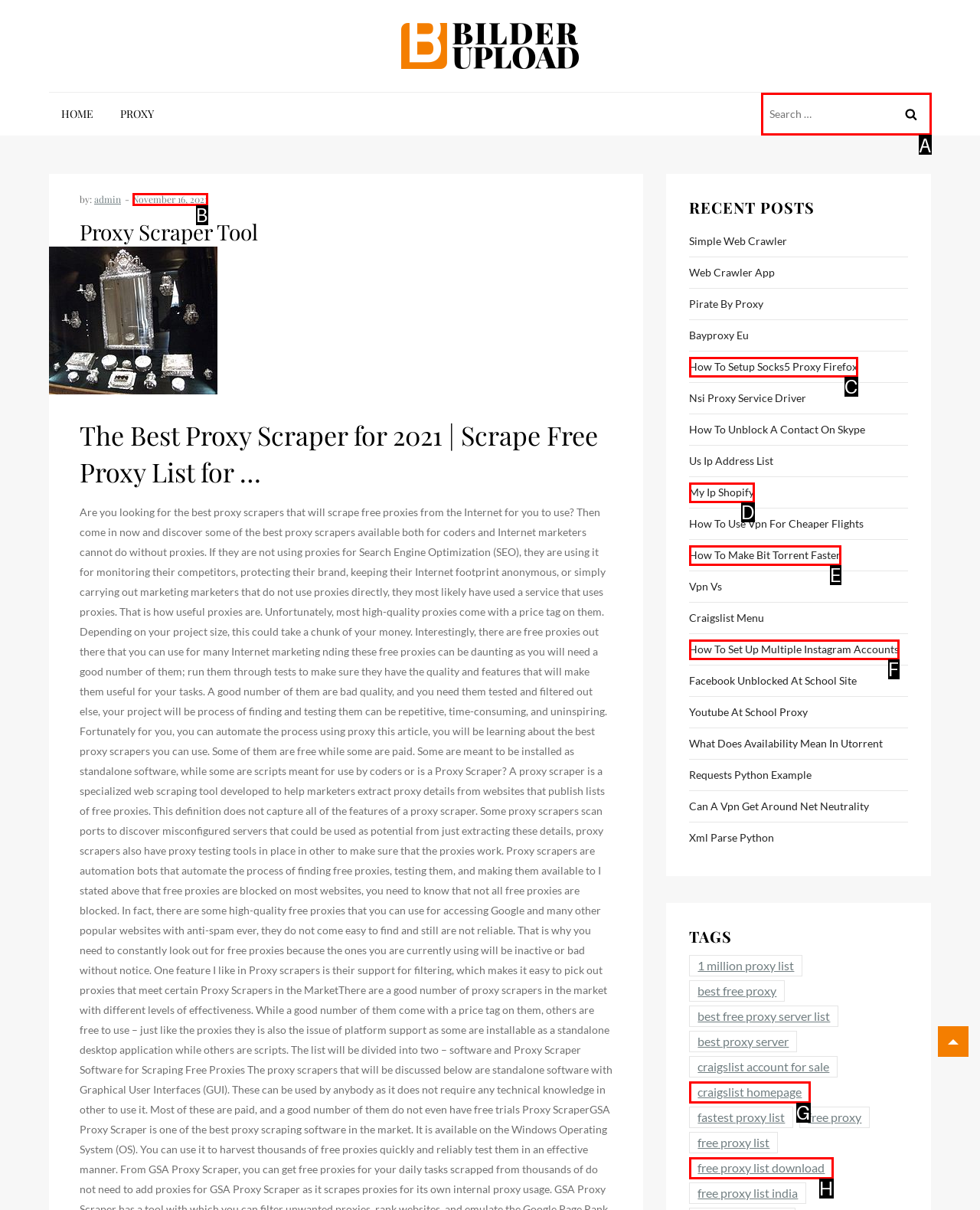Point out the option that needs to be clicked to fulfill the following instruction: Search for a proxy solution
Answer with the letter of the appropriate choice from the listed options.

A